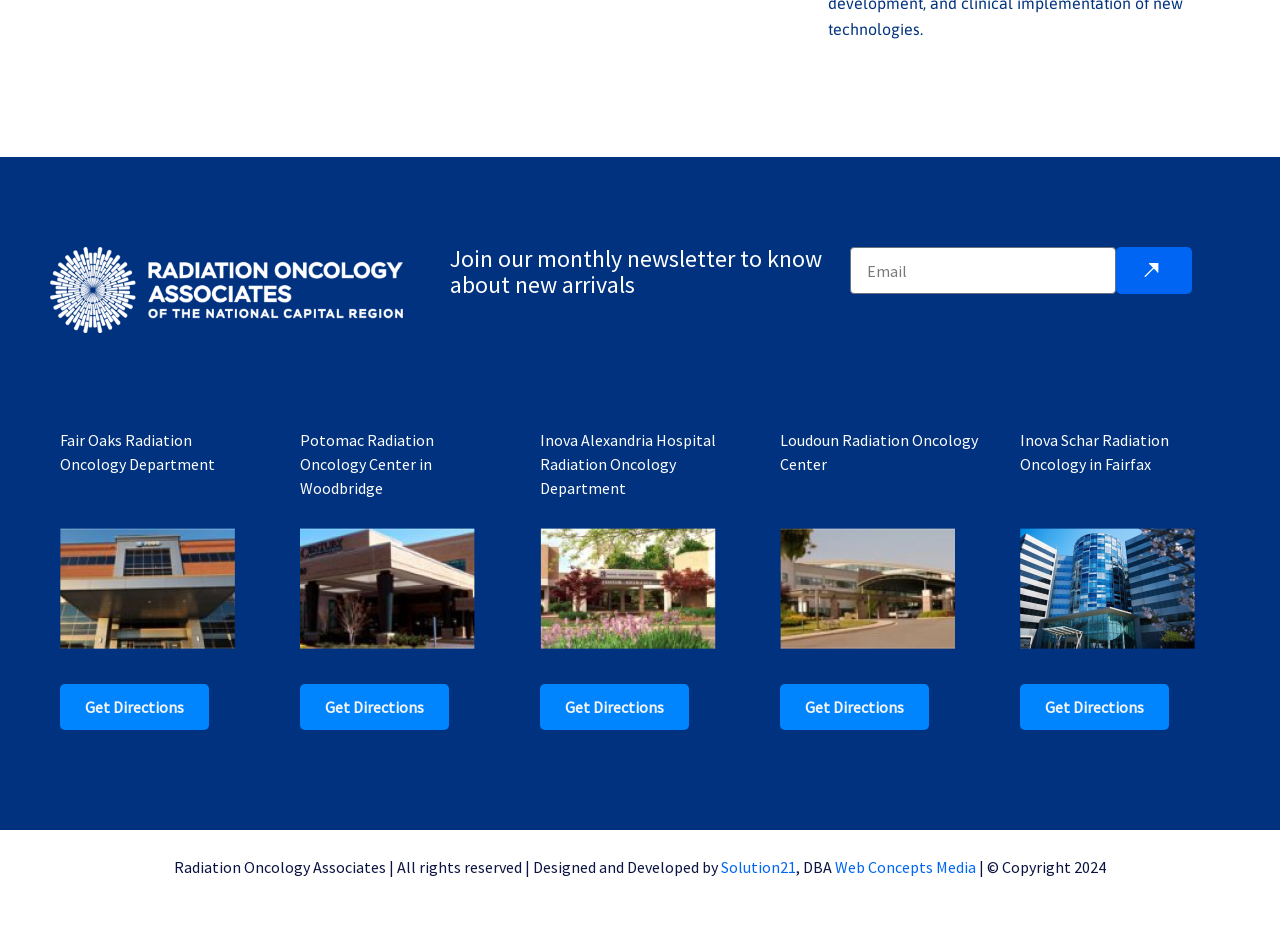Determine the bounding box coordinates of the clickable area required to perform the following instruction: "Visit the Potomac Radiation Oncology Center in Woodbridge". The coordinates should be represented as four float numbers between 0 and 1: [left, top, right, bottom].

[0.234, 0.566, 0.371, 0.696]